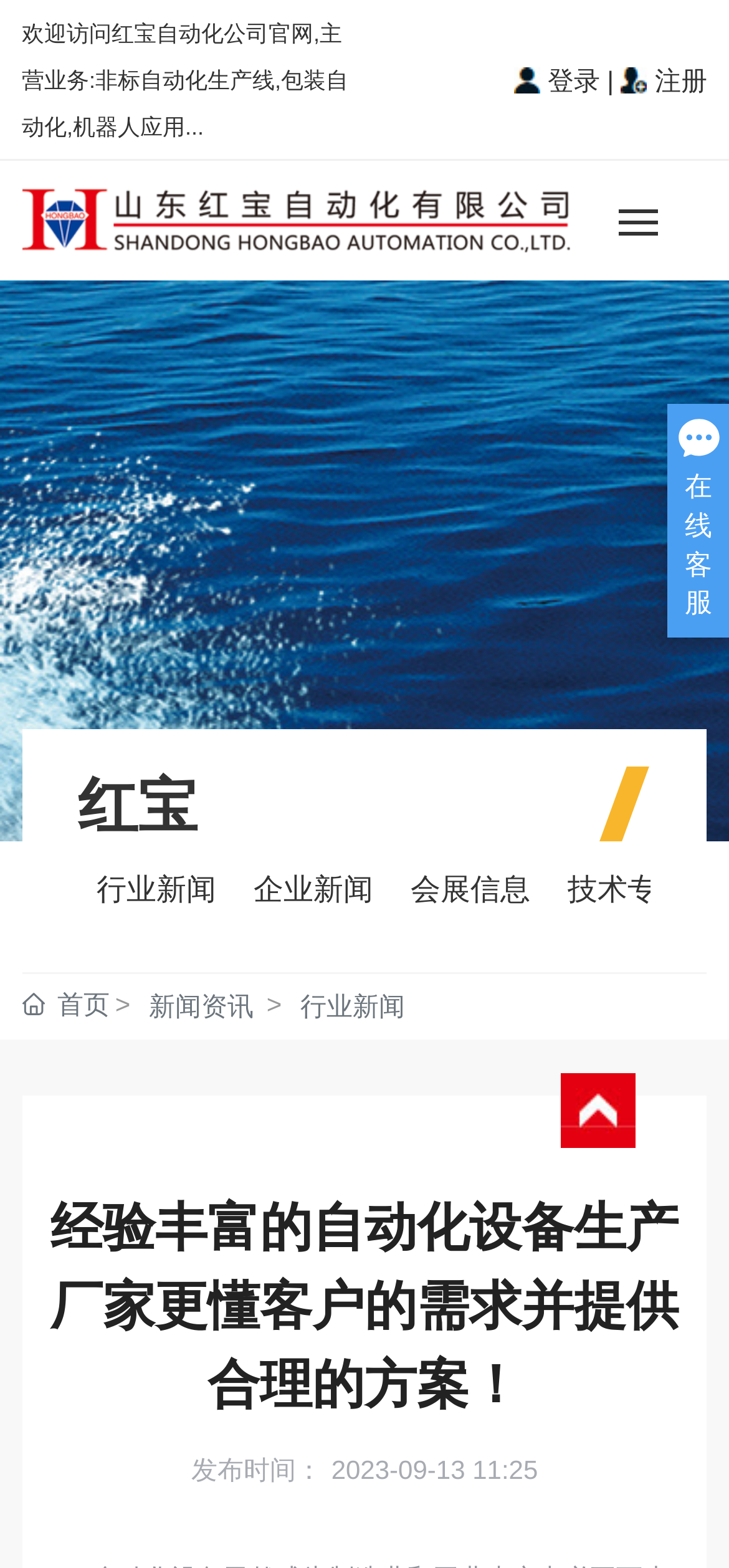Please locate the bounding box coordinates of the element that needs to be clicked to achieve the following instruction: "go to the top of the page". The coordinates should be four float numbers between 0 and 1, i.e., [left, top, right, bottom].

[0.769, 0.697, 0.872, 0.716]